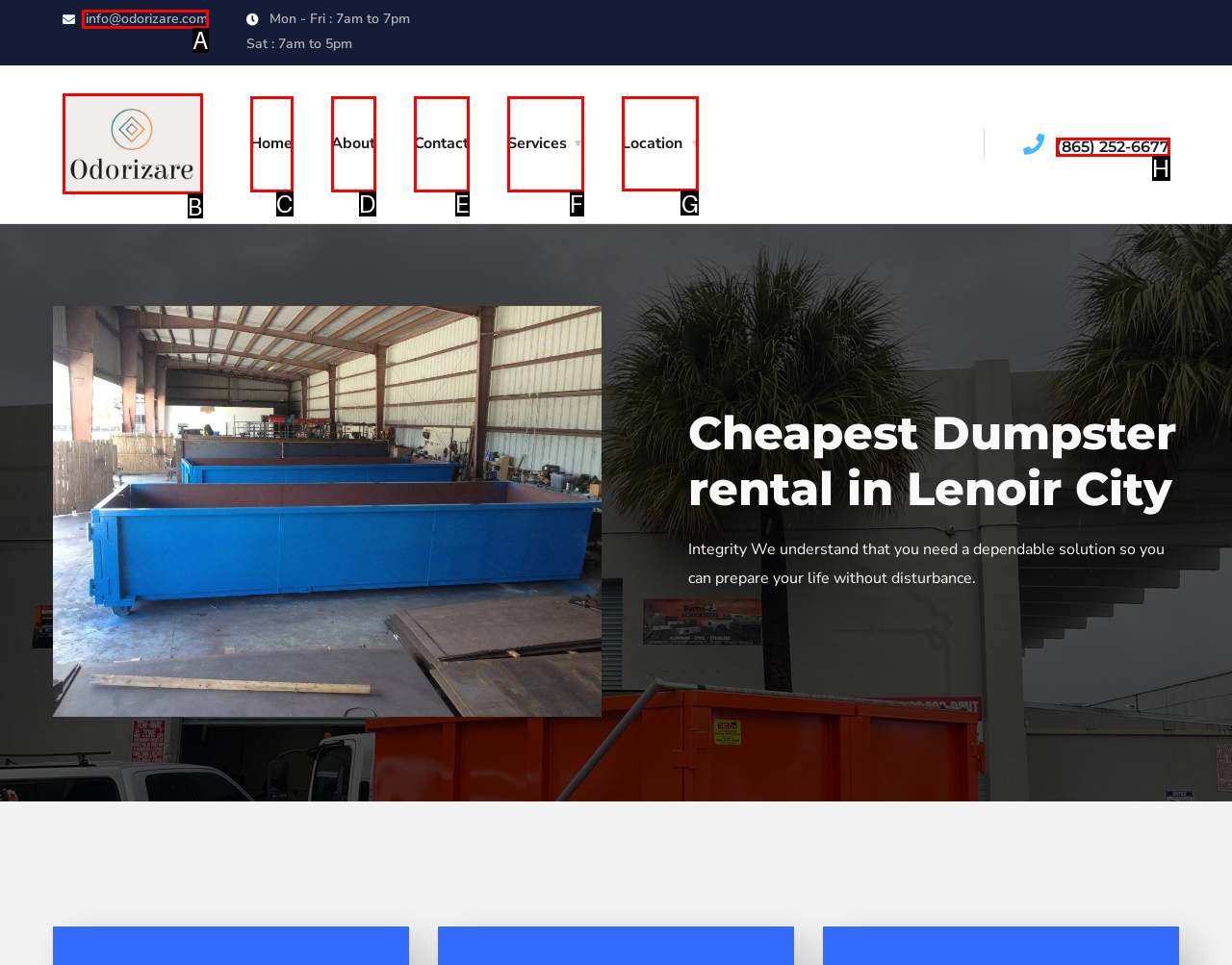Find the appropriate UI element to complete the task: View the location. Indicate your choice by providing the letter of the element.

G